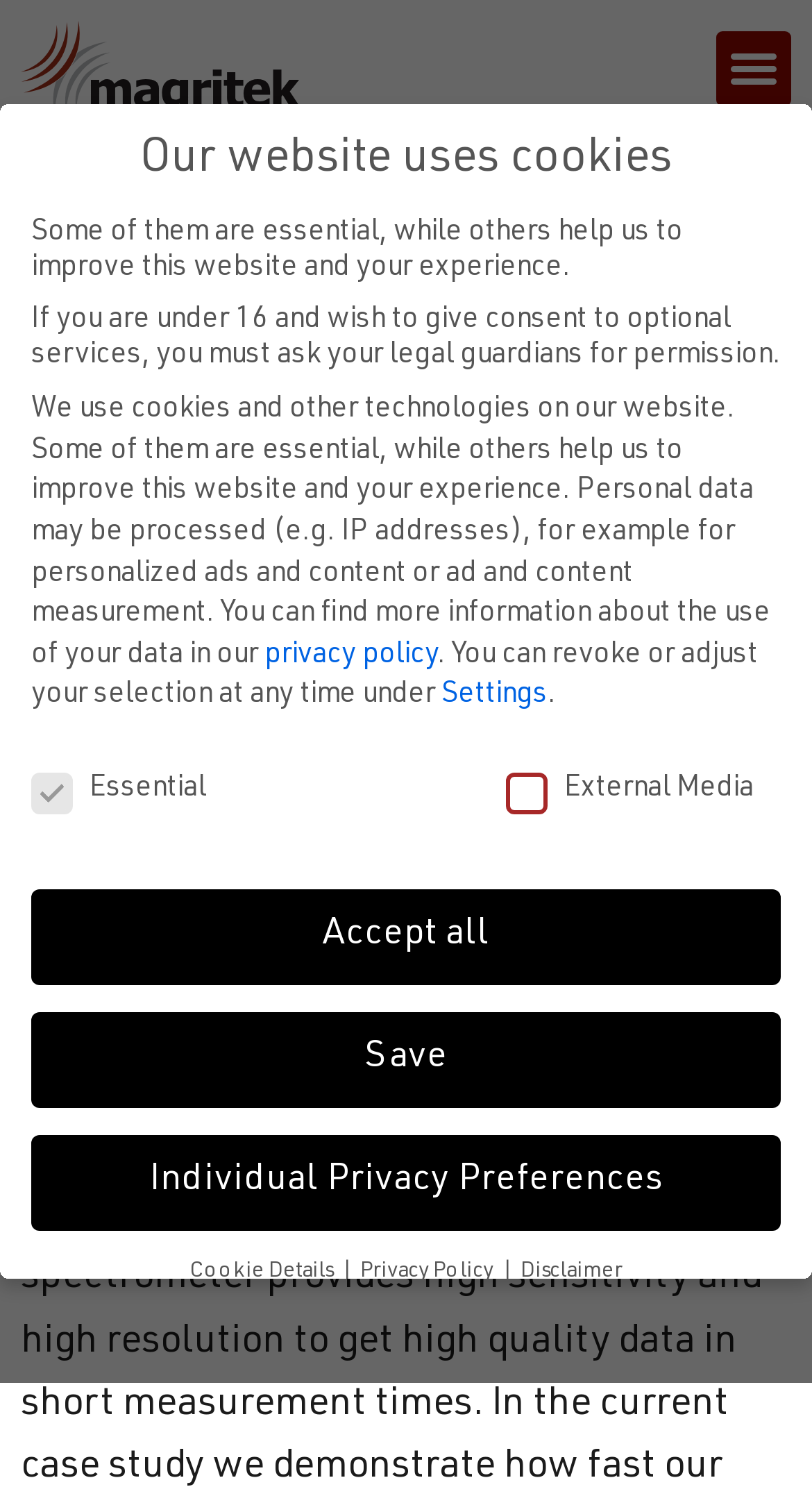What is the name of the website?
Refer to the image and provide a one-word or short phrase answer.

Magritek